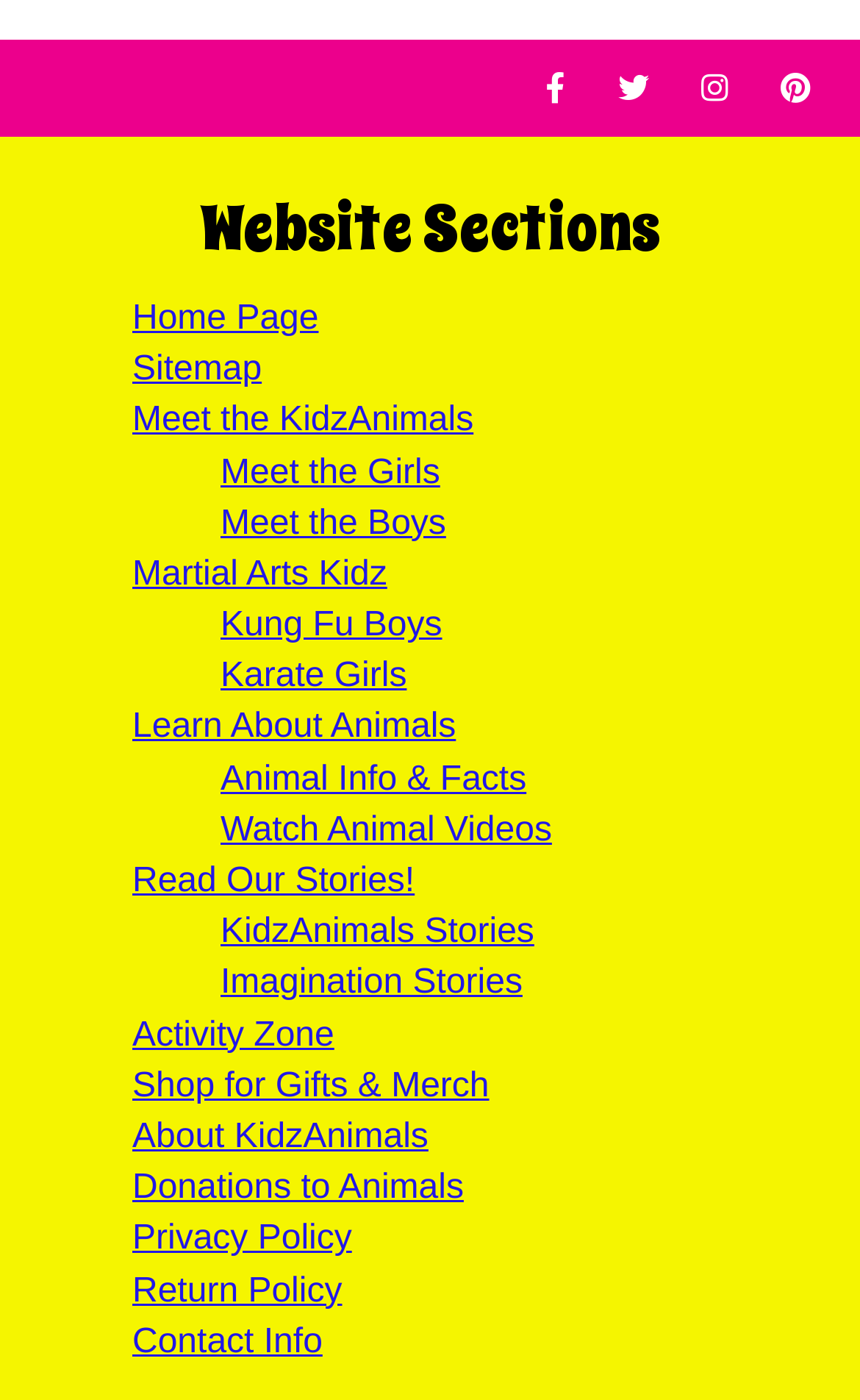How many categories are available under 'Learn About Animals'?
Refer to the screenshot and answer in one word or phrase.

2